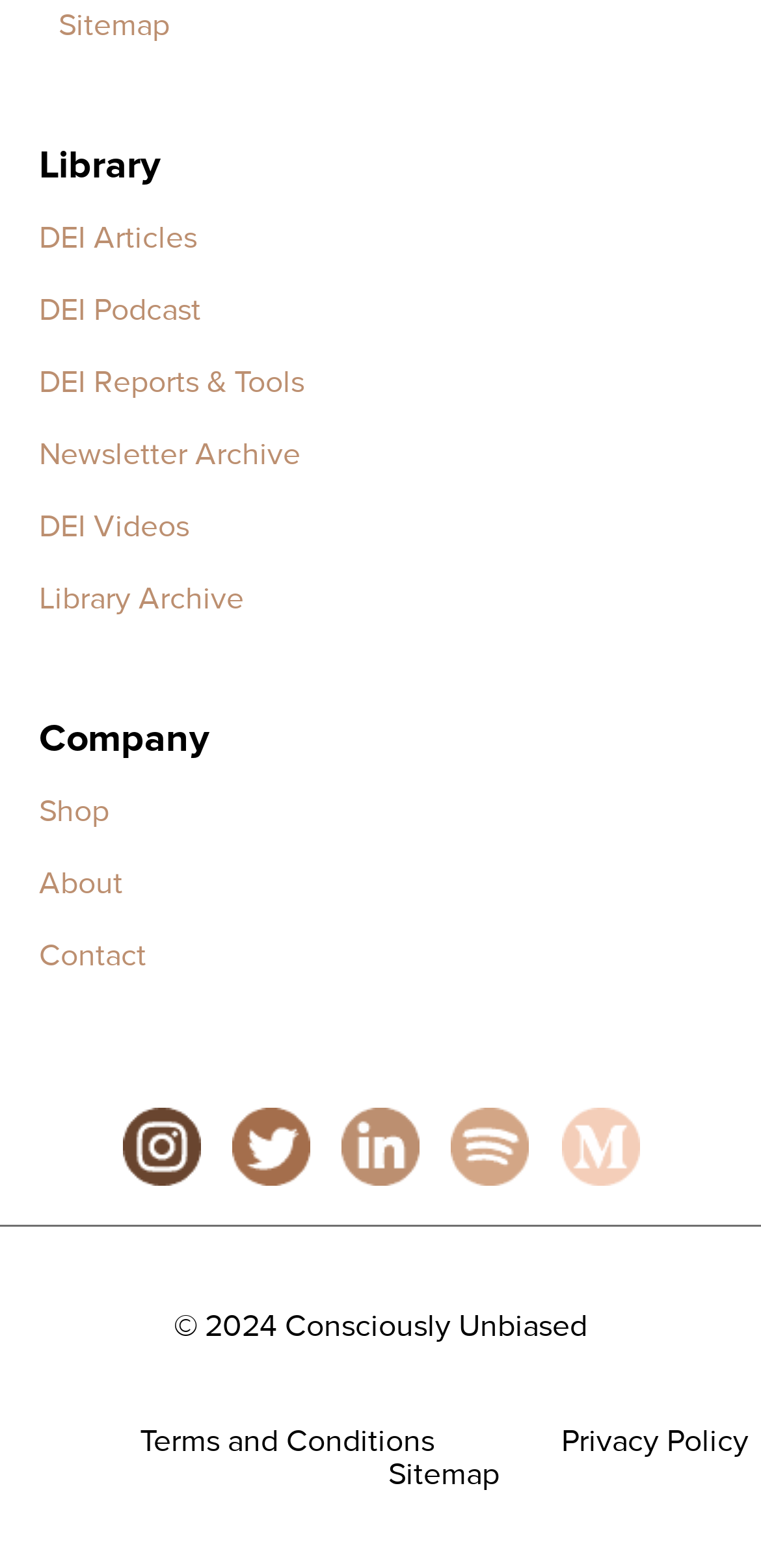Pinpoint the bounding box coordinates of the element that must be clicked to accomplish the following instruction: "Explore the Library Archive". The coordinates should be in the format of four float numbers between 0 and 1, i.e., [left, top, right, bottom].

[0.051, 0.36, 0.949, 0.405]